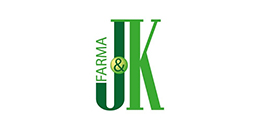Utilize the details in the image to thoroughly answer the following question: What is the font style of the letters 'J' and 'K' in the logo?

The design of the logo incorporates the letters 'J' and 'K' in bold, stylized fonts, which gives the logo a modern and clean aesthetic, reflecting the company's commitment to quality and innovation in the pharmaceutical and health industry.